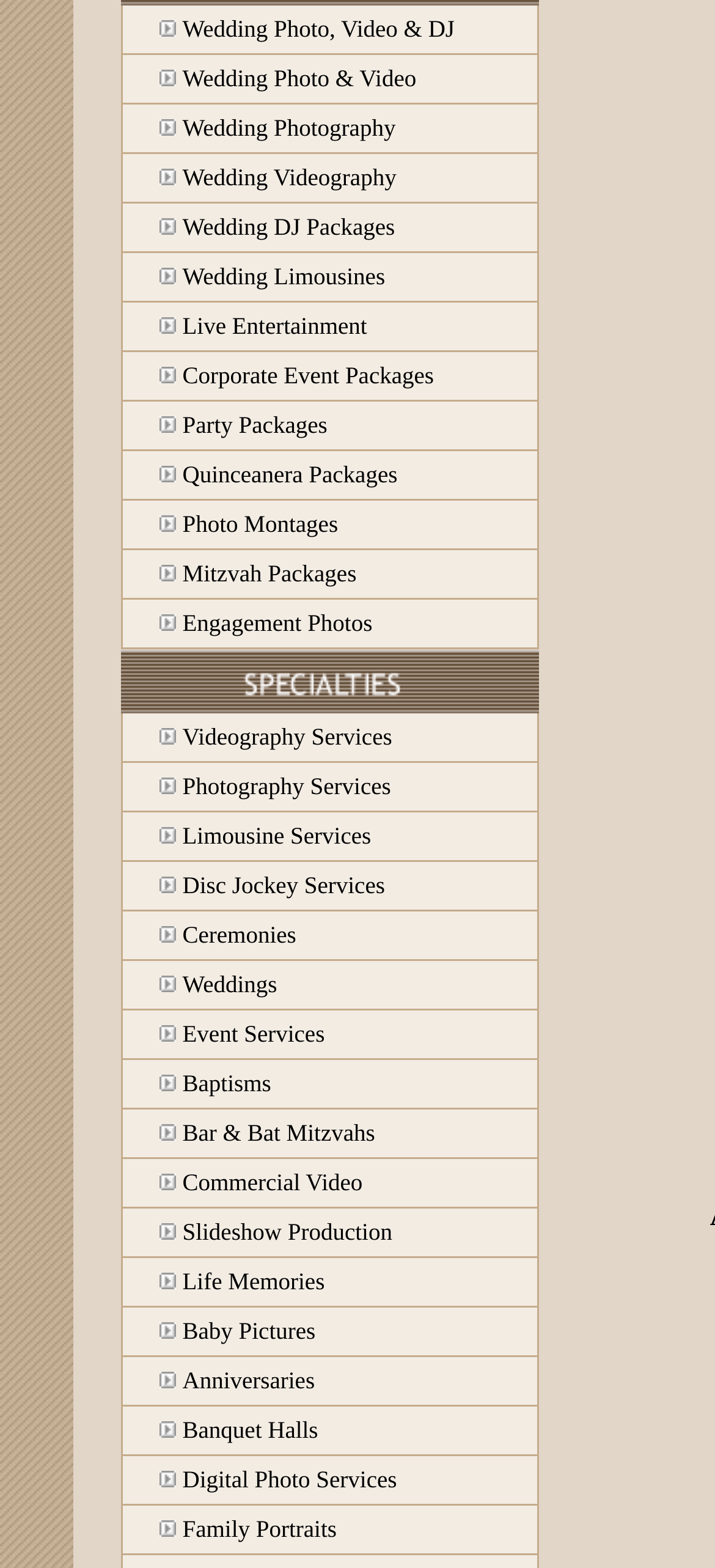How many links are there in each service?
Please answer the question as detailed as possible.

I examined the structure of each service and found that each service has one link, which is the name of the service.